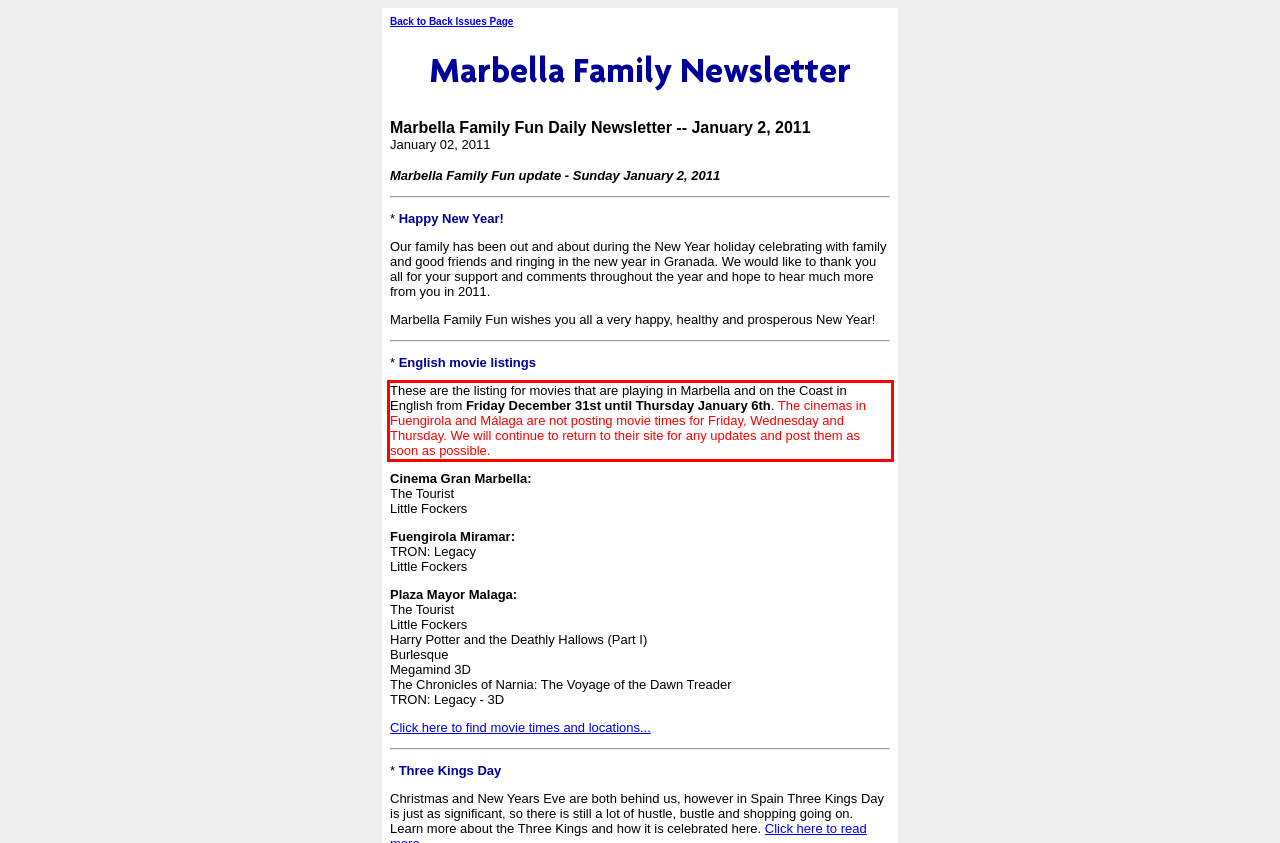You are provided with a screenshot of a webpage that includes a red bounding box. Extract and generate the text content found within the red bounding box.

These are the listing for movies that are playing in Marbella and on the Coast in English from Friday December 31st until Thursday January 6th. The cinemas in Fuengirola and Málaga are not posting movie times for Friday, Wednesday and Thursday. We will continue to return to their site for any updates and post them as soon as possible.